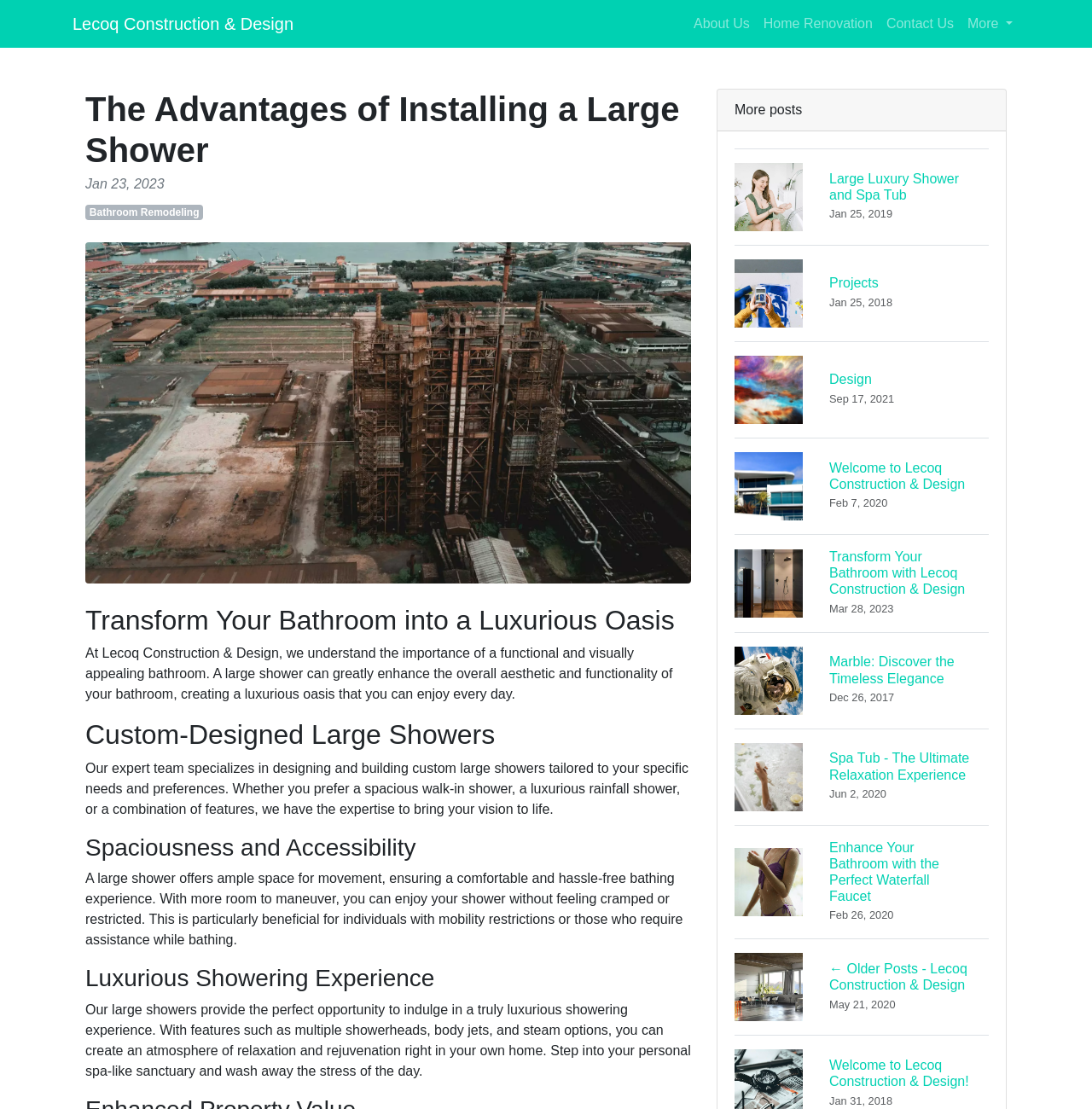With reference to the screenshot, provide a detailed response to the question below:
What is the purpose of the 'More' button?

The 'More' button is located at the top-right corner of the webpage and is likely used to expand the menu, providing access to additional links or features. However, the exact purpose of the button cannot be determined without further interaction.